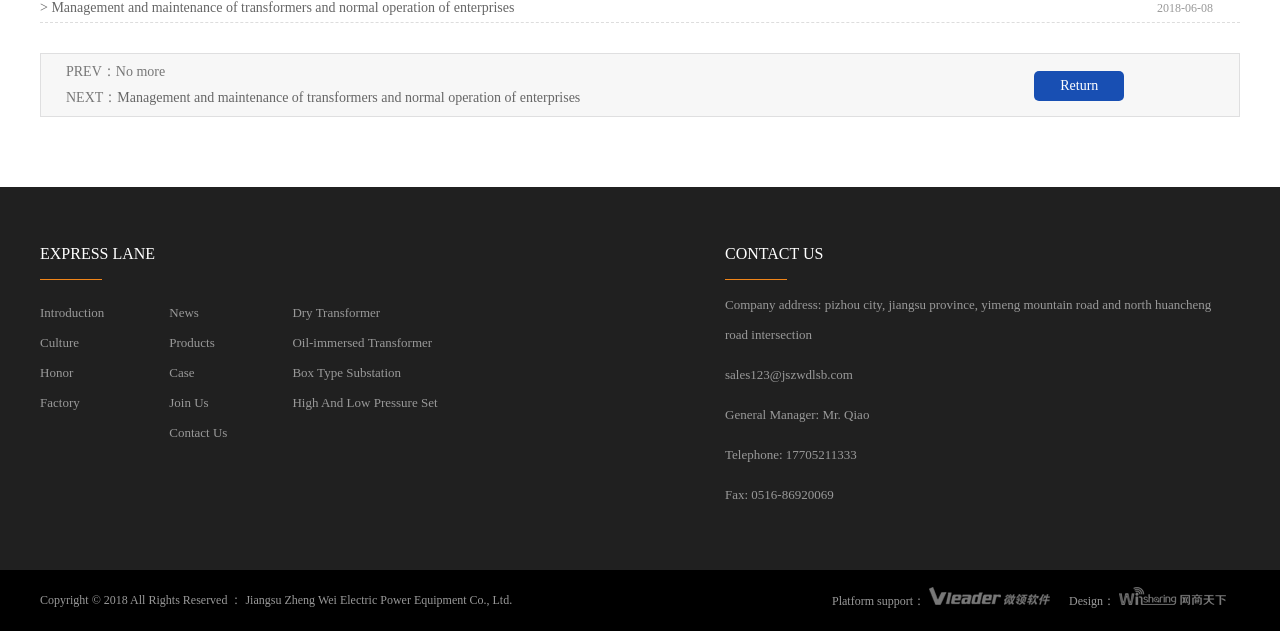Using the description: "Return", identify the bounding box of the corresponding UI element in the screenshot.

[0.808, 0.138, 0.964, 0.185]